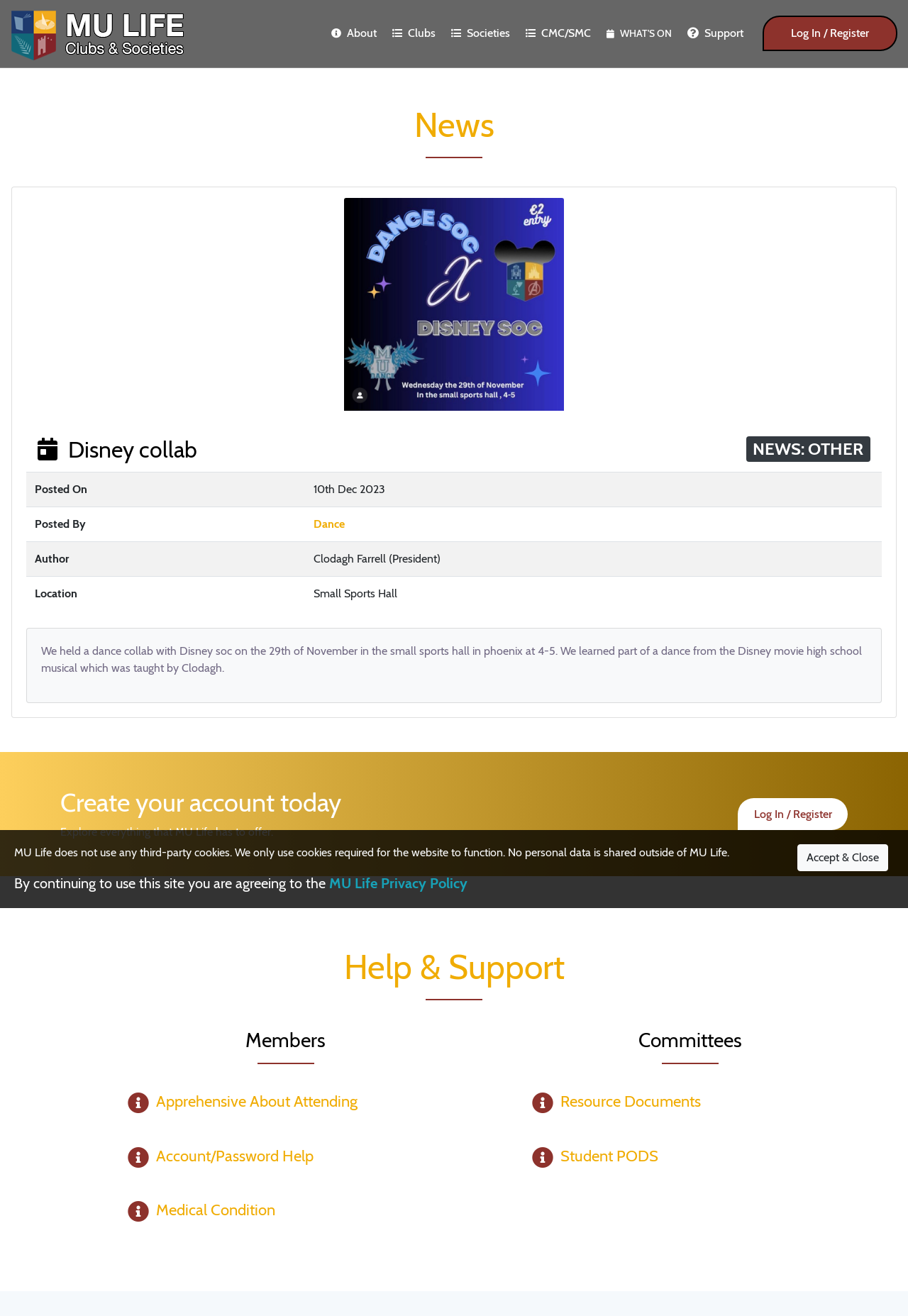Using the webpage screenshot, locate the HTML element that fits the following description and provide its bounding box: "Log In / Register".

[0.812, 0.607, 0.934, 0.631]